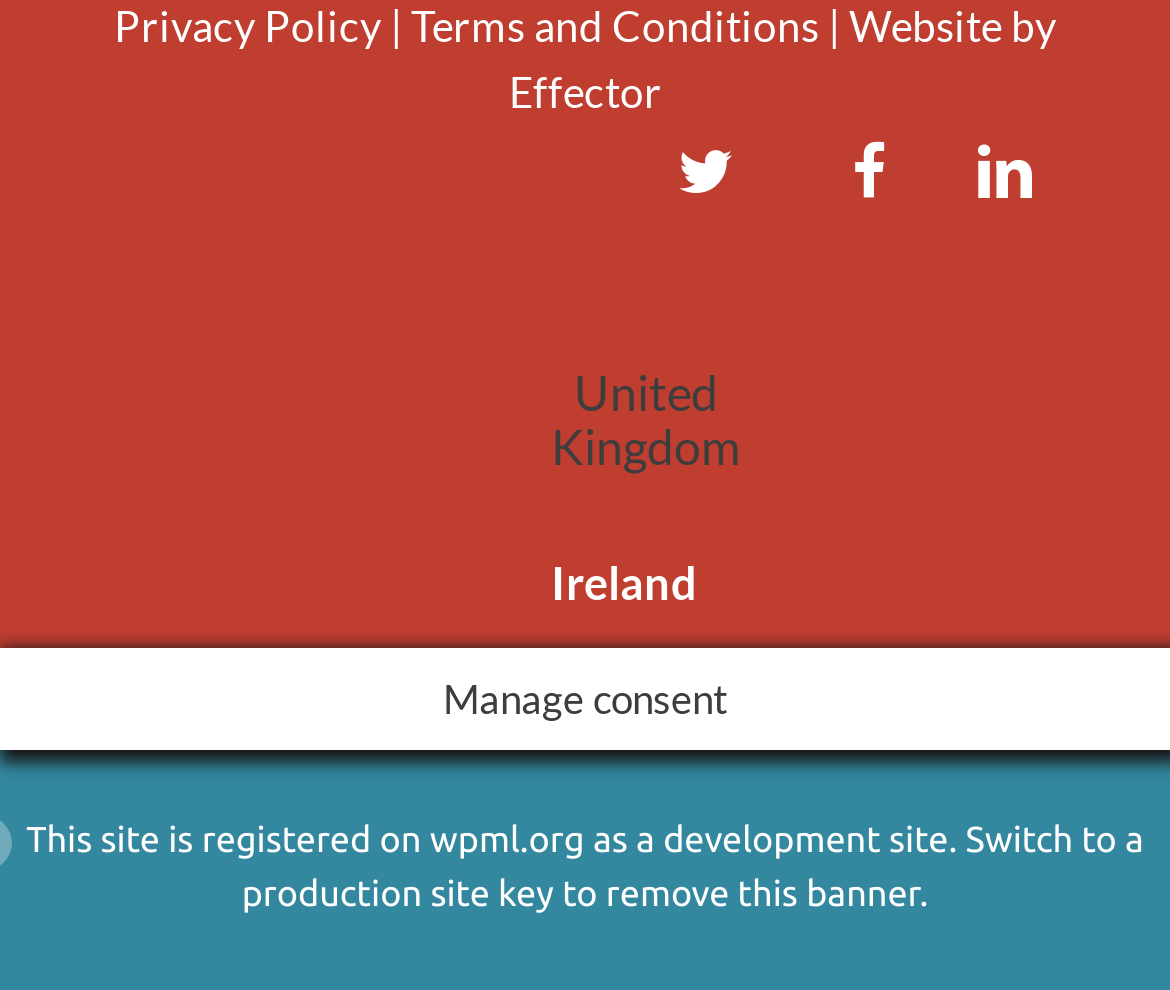Please specify the bounding box coordinates of the clickable section necessary to execute the following command: "Remove this banner".

[0.518, 0.884, 0.786, 0.924]